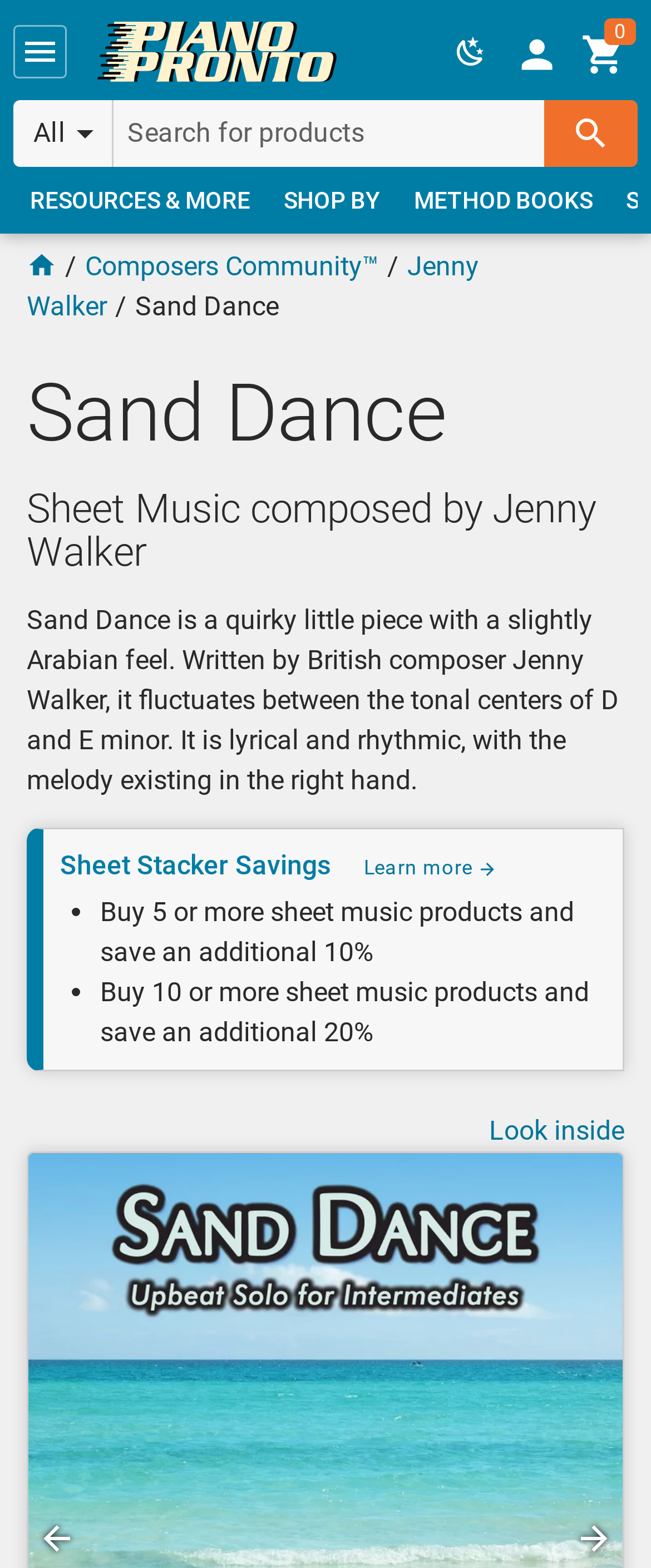Specify the bounding box coordinates (top-left x, top-left y, bottom-right x, bottom-right y) of the UI element in the screenshot that matches this description: parent_node: 0 aria-label="Toggle Dark Mode"

[0.672, 0.012, 0.774, 0.054]